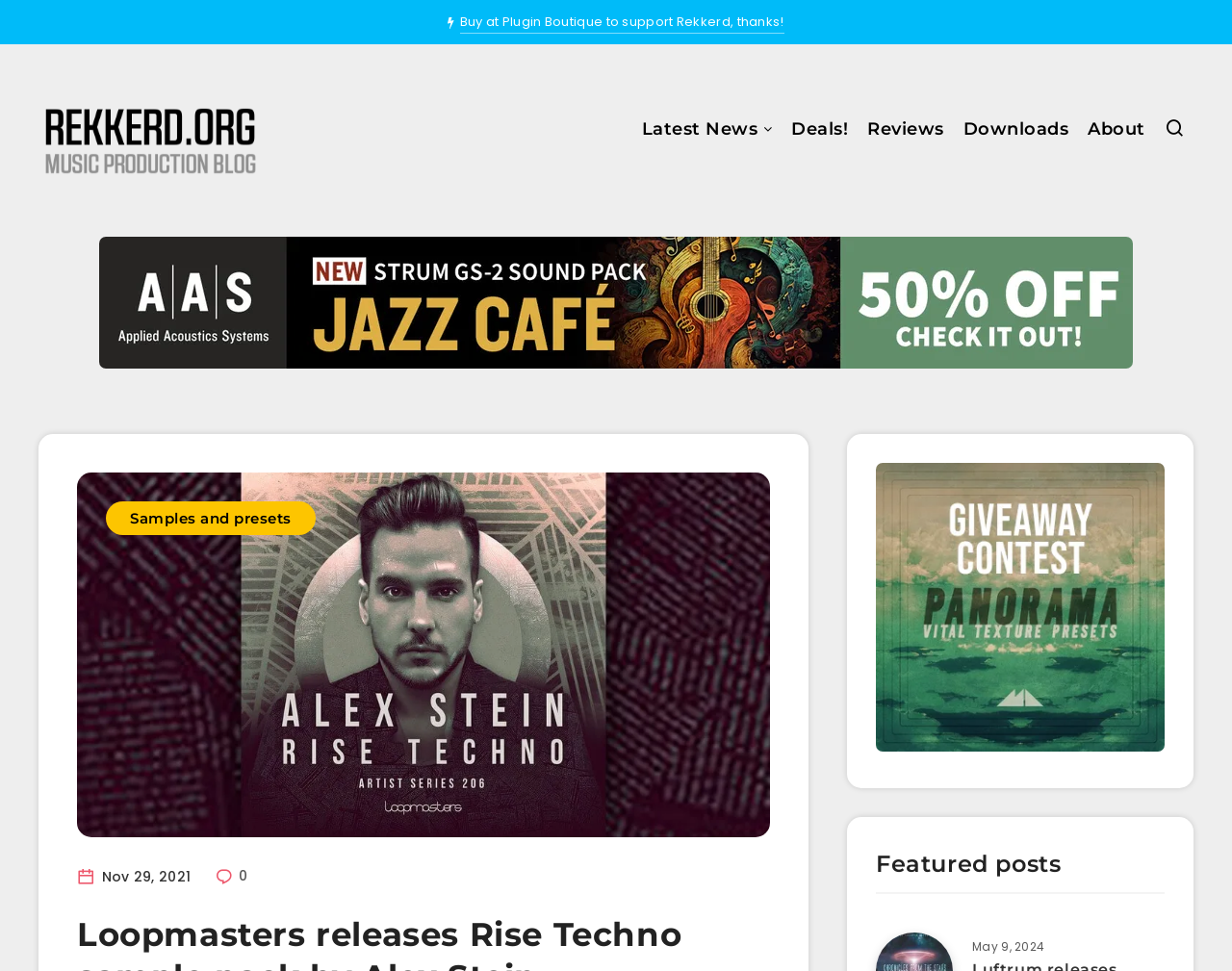Please determine the bounding box coordinates of the element to click in order to execute the following instruction: "Explore the giveaway contest". The coordinates should be four float numbers between 0 and 1, specified as [left, top, right, bottom].

[0.711, 0.758, 0.945, 0.779]